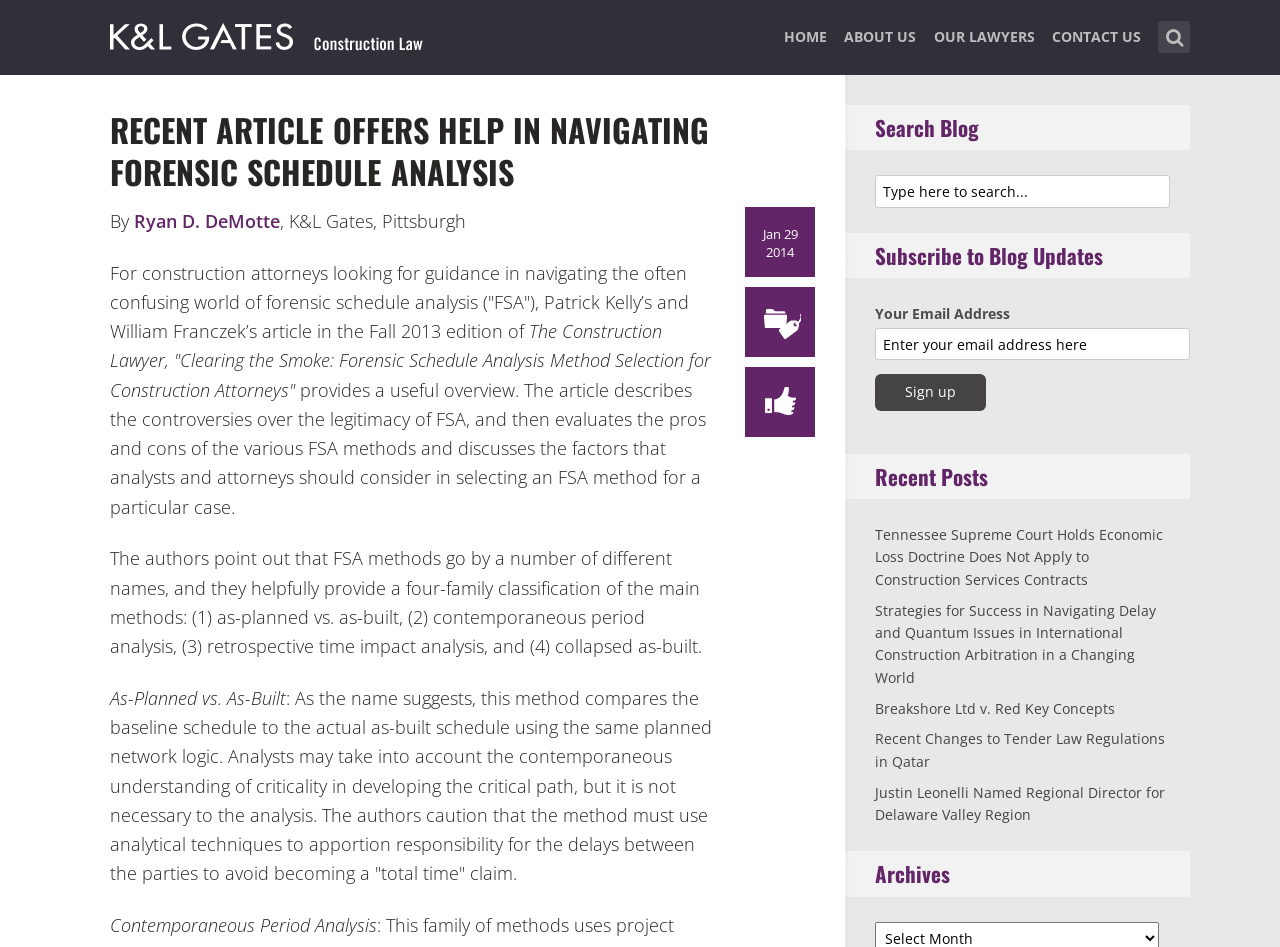How many links are there in the 'Recent Posts' section?
Please provide a single word or phrase as the answer based on the screenshot.

5